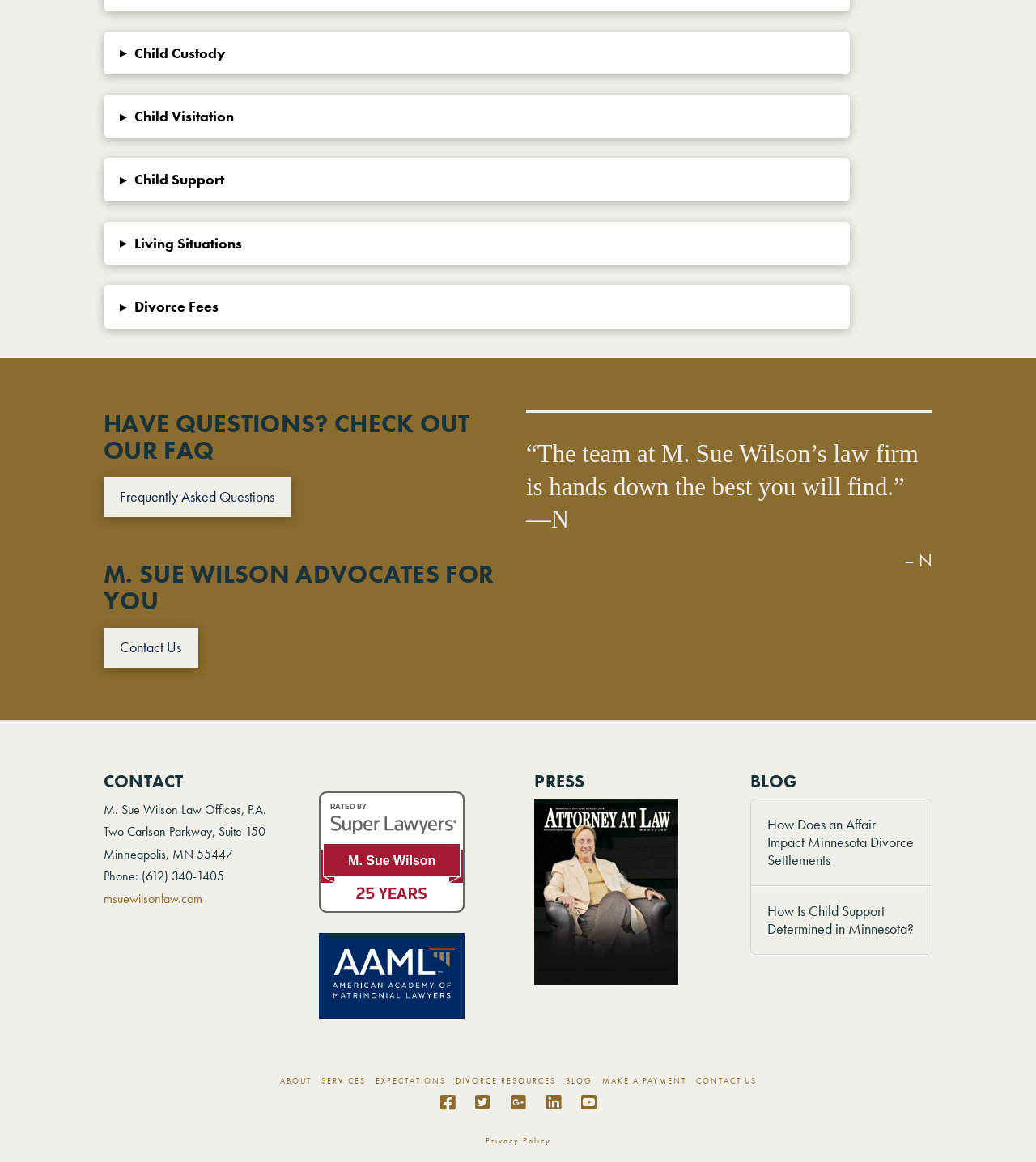For the following element description, predict the bounding box coordinates in the format (top-left x, top-left y, bottom-right x, bottom-right y). All values should be floating point numbers between 0 and 1. Description: Contact Us

[0.671, 0.926, 0.73, 0.935]